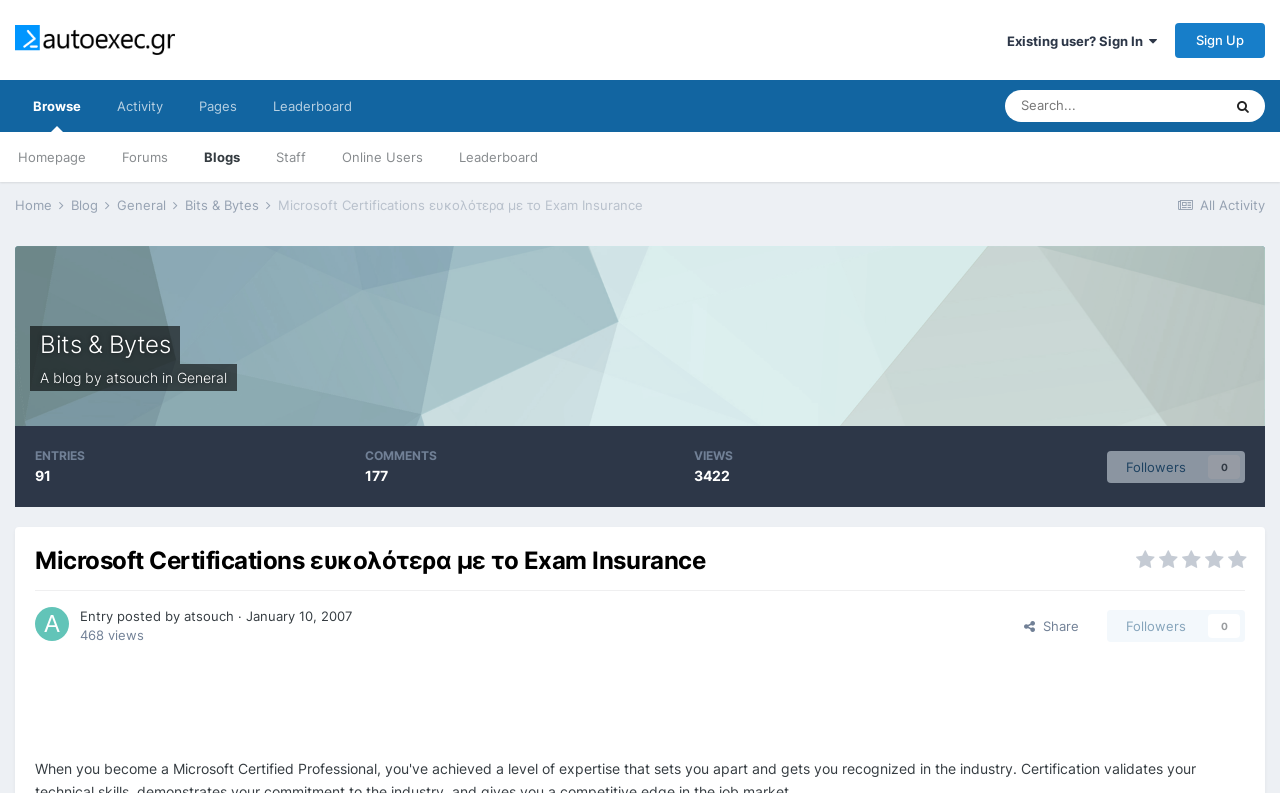Find the bounding box of the element with the following description: "Existing user? Sign In". The coordinates must be four float numbers between 0 and 1, formatted as [left, top, right, bottom].

[0.787, 0.041, 0.904, 0.061]